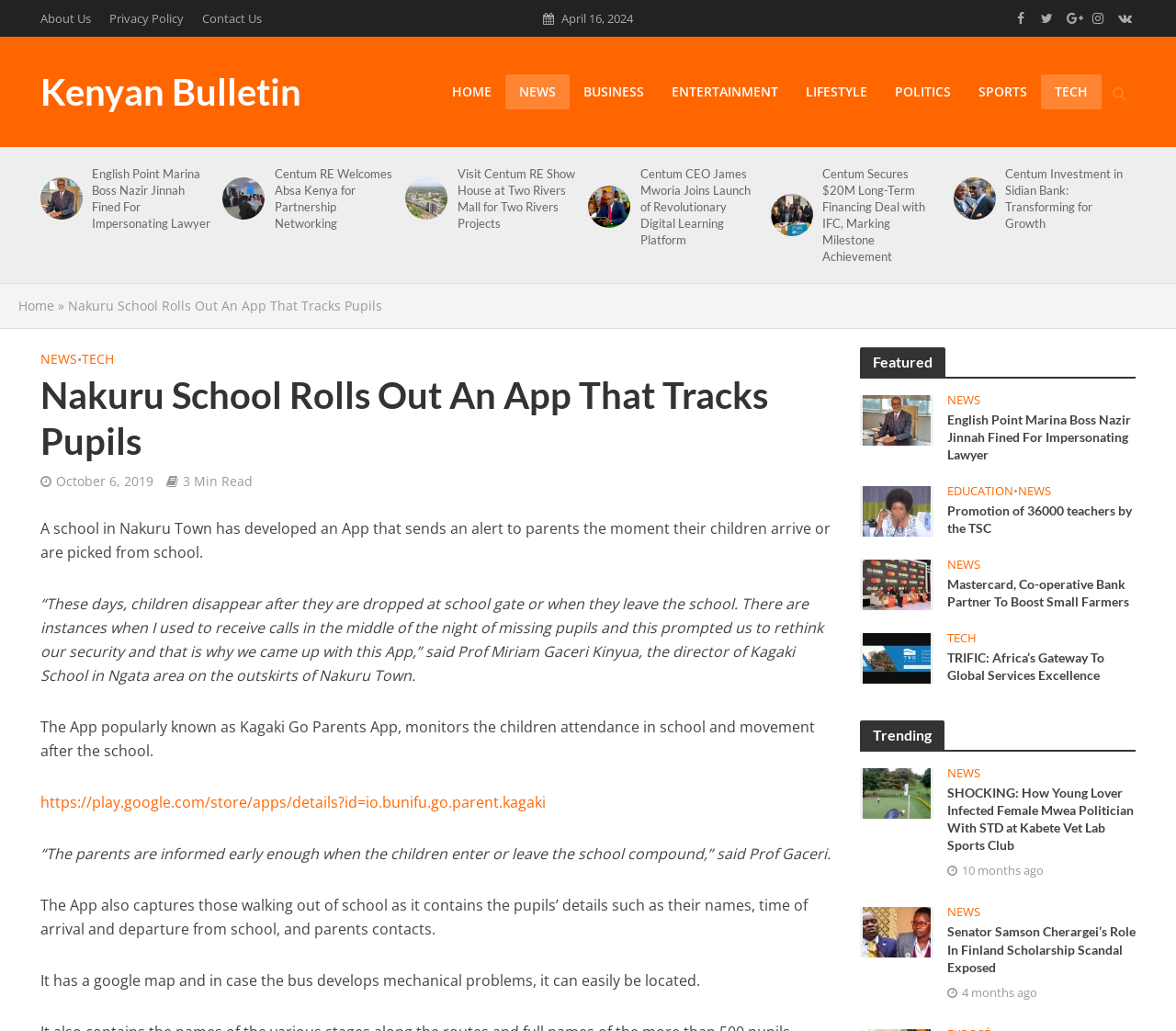What is the purpose of the Kagaki Go Parents App?
Using the information presented in the image, please offer a detailed response to the question.

I understood the purpose of the app by reading the article content, which explains that the app monitors the children's attendance in school and movement after school, and informs parents early enough when the children enter or leave the school compound.